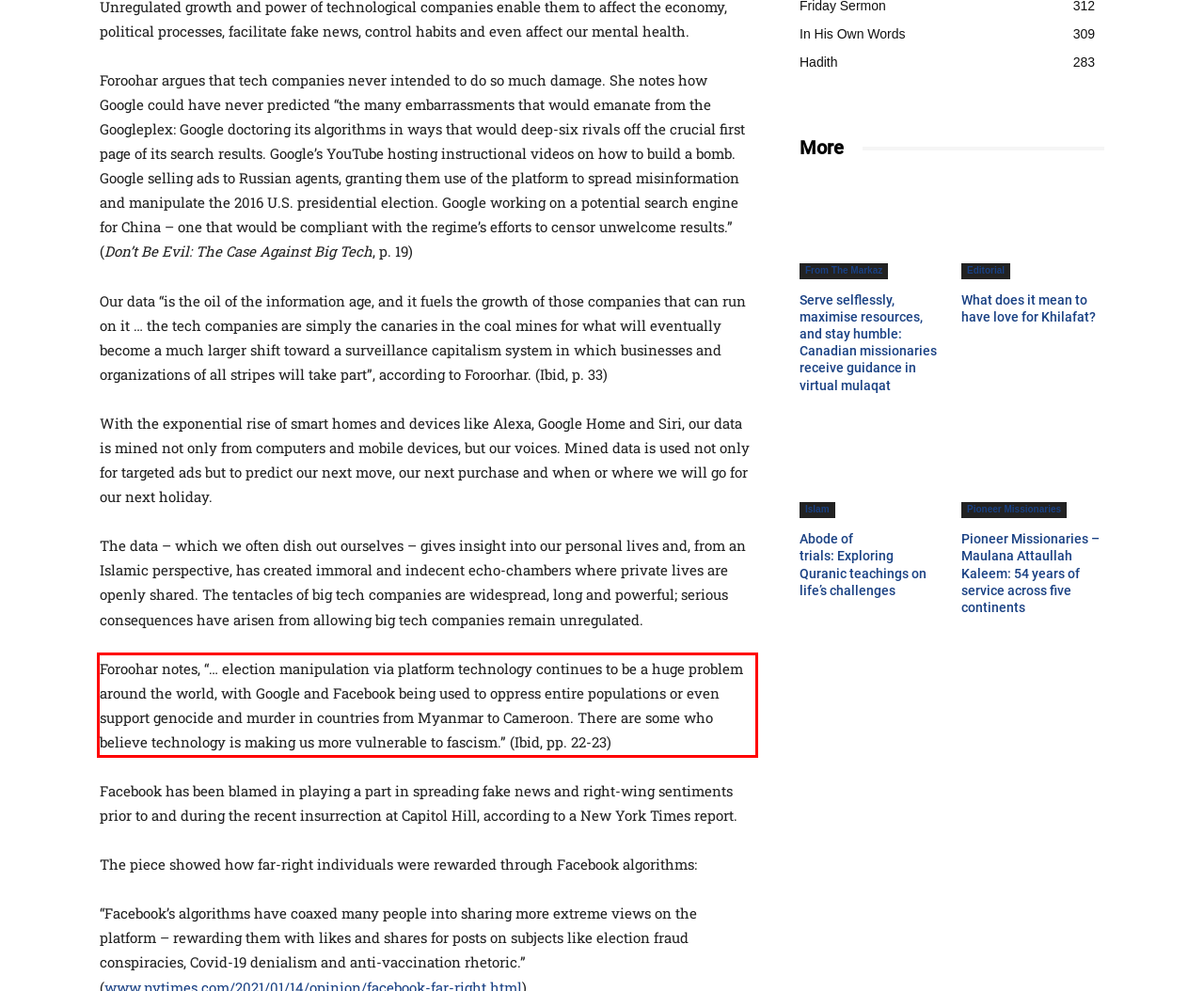You are given a screenshot with a red rectangle. Identify and extract the text within this red bounding box using OCR.

Foroohar notes, “… election manipulation via platform technology continues to be a huge problem around the world, with Google and Facebook being used to oppress entire populations or even support genocide and murder in countries from Myanmar to Cameroon. There are some who believe technology is making us more vulnerable to fascism.” (Ibid, pp. 22-23)